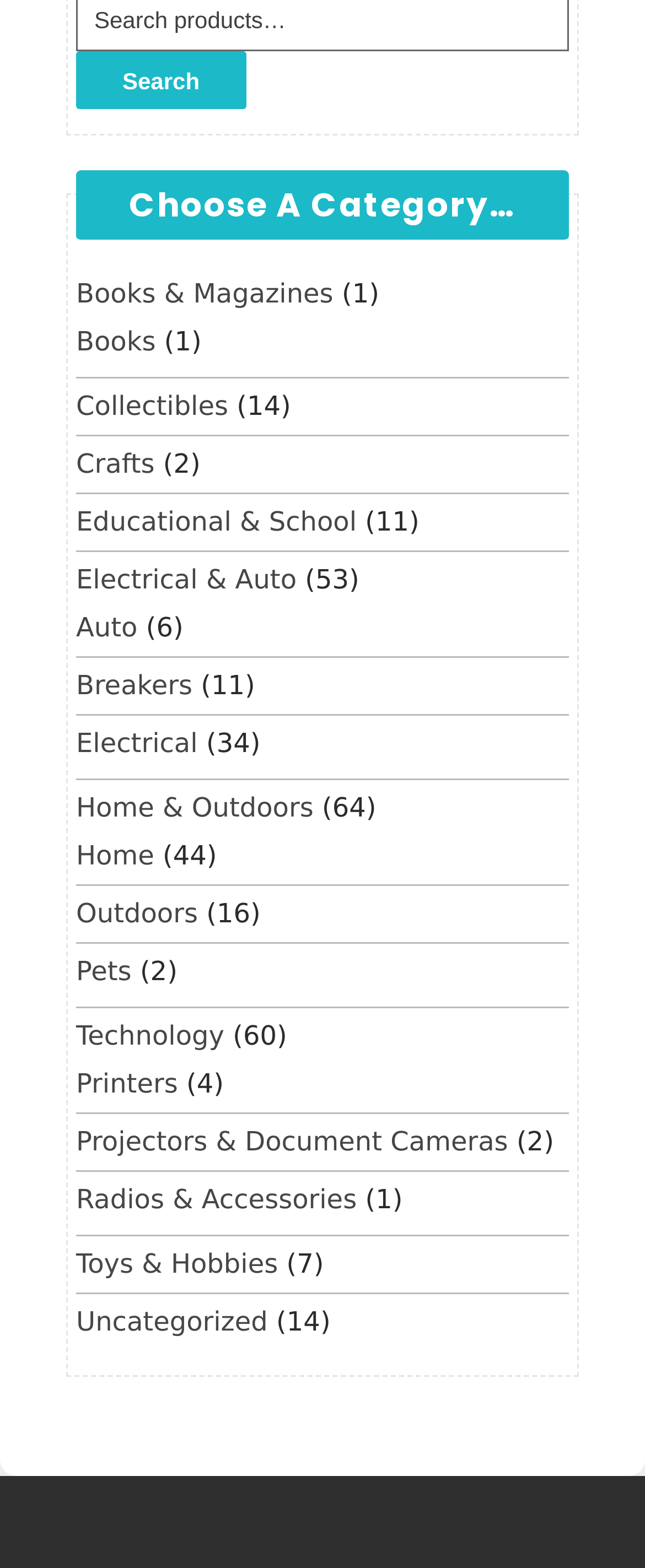Based on the element description: "Shaun Egan", identify the UI element and provide its bounding box coordinates. Use four float numbers between 0 and 1, [left, top, right, bottom].

None